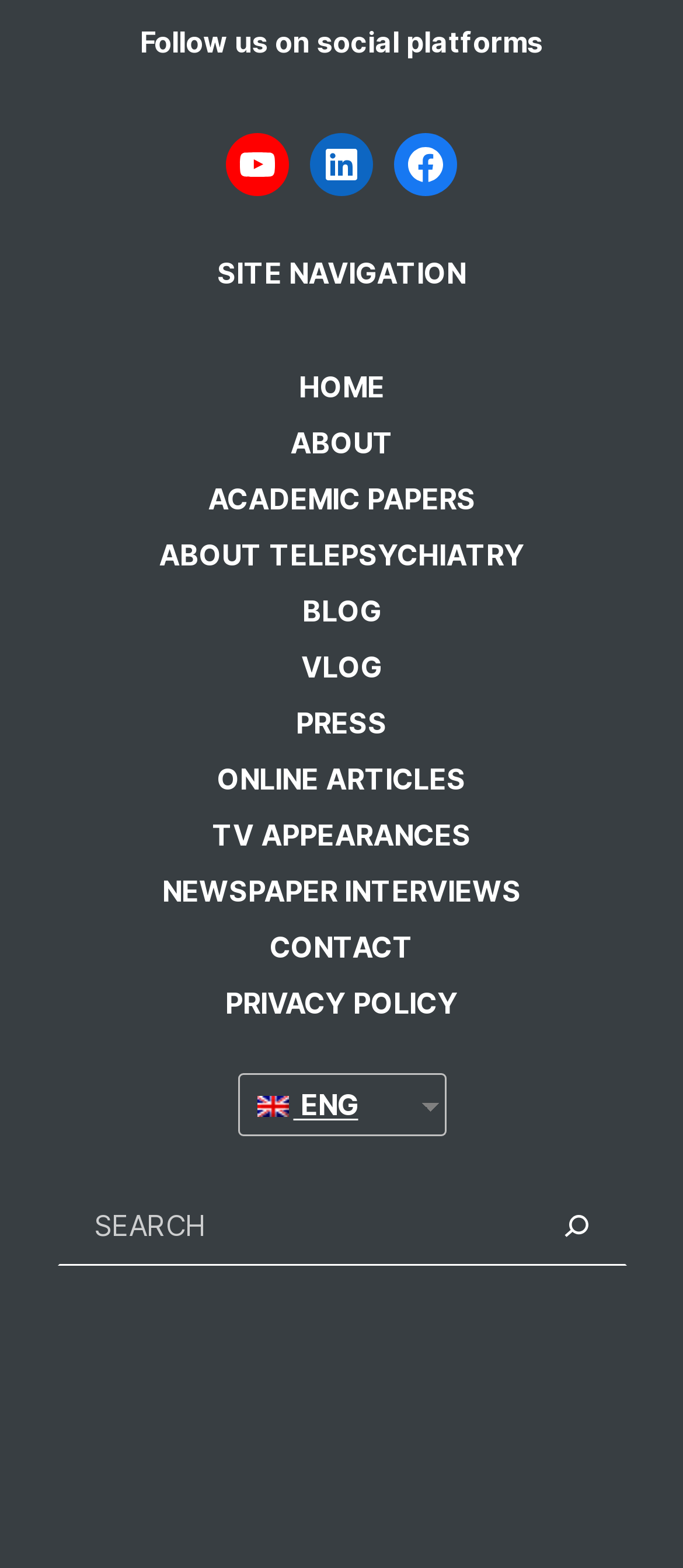What is the logo of the website?
Refer to the image and give a detailed answer to the question.

The webpage has a figure that contains an image of the website's logo, which is described as 'two screens with a human face in profile, white', indicating that this is the logo of the website.